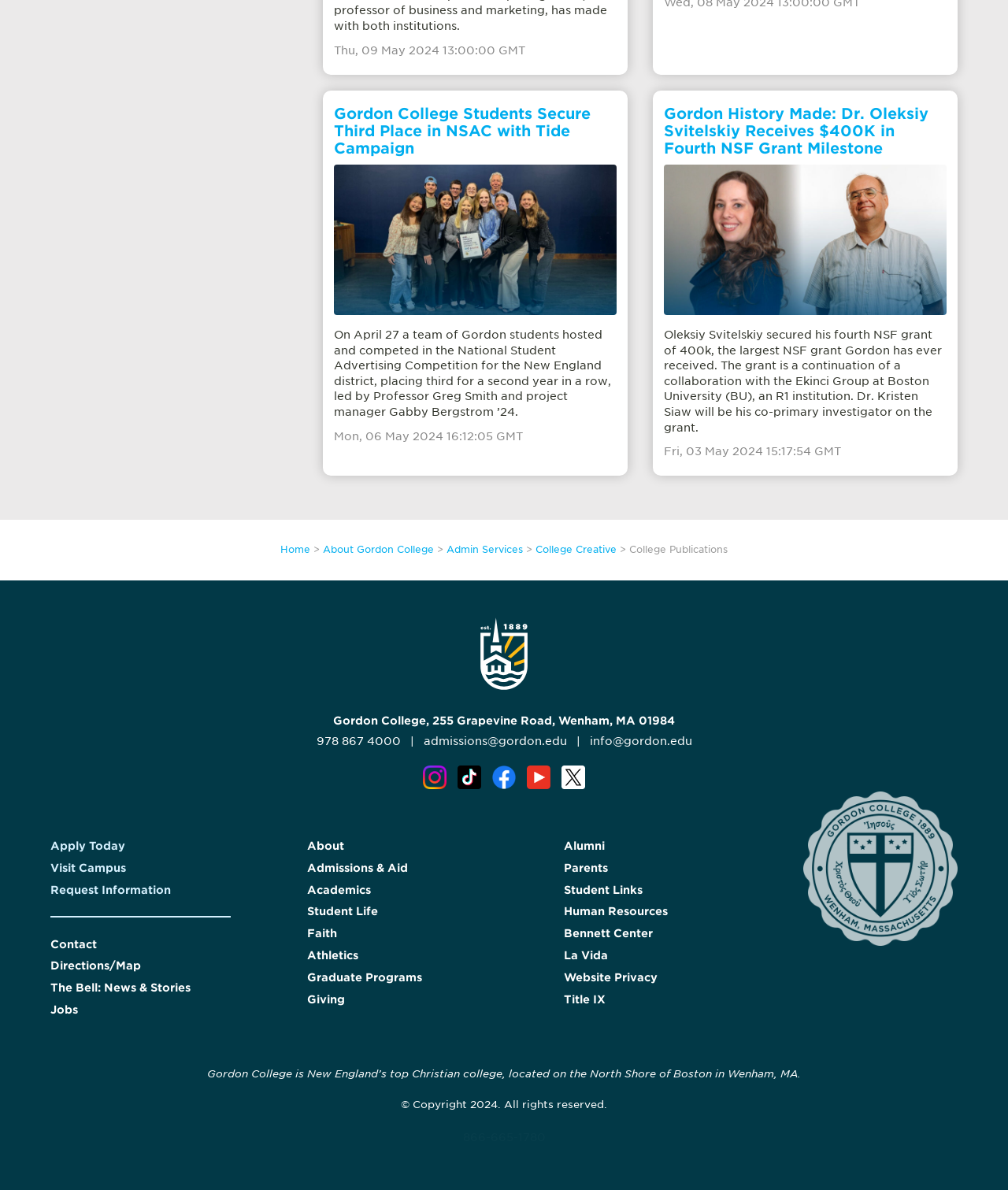Answer the question using only a single word or phrase: 
What is the address of the college?

255 Grapevine Road, Wenham, MA 01984